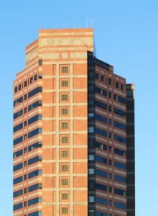What is the significance of the Edward Roybal Federal Courthouse?
Provide a detailed and well-explained answer to the question.

The caption highlights the importance of the Edward Roybal Federal Courthouse in the legal system, stating that it serves as a significant judicial venue for federal cases in the area. This information is provided in the third sentence of the caption.